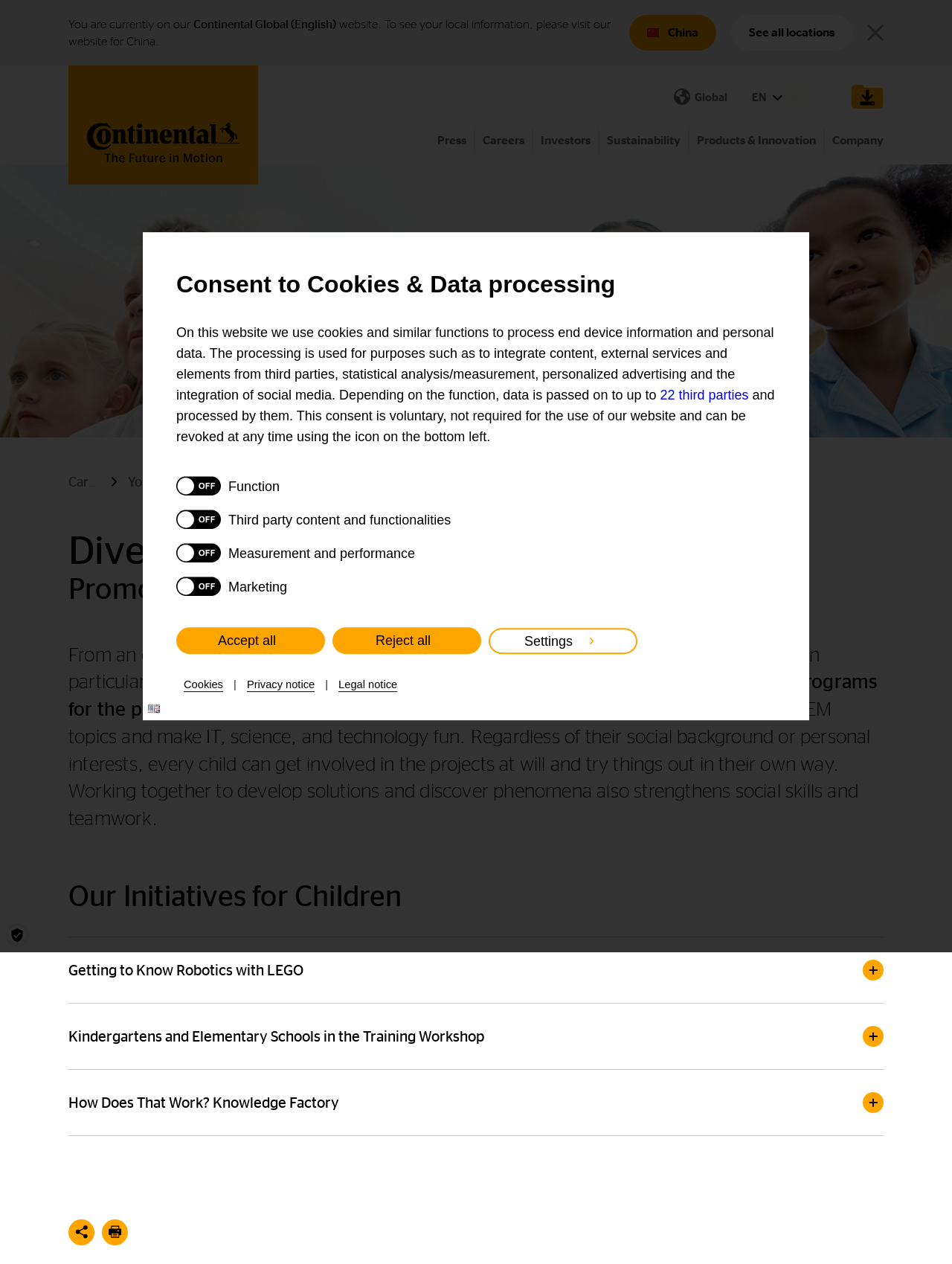Identify the coordinates of the bounding box for the element that must be clicked to accomplish the instruction: "Click the 'Language: en' button".

[0.152, 0.553, 0.171, 0.568]